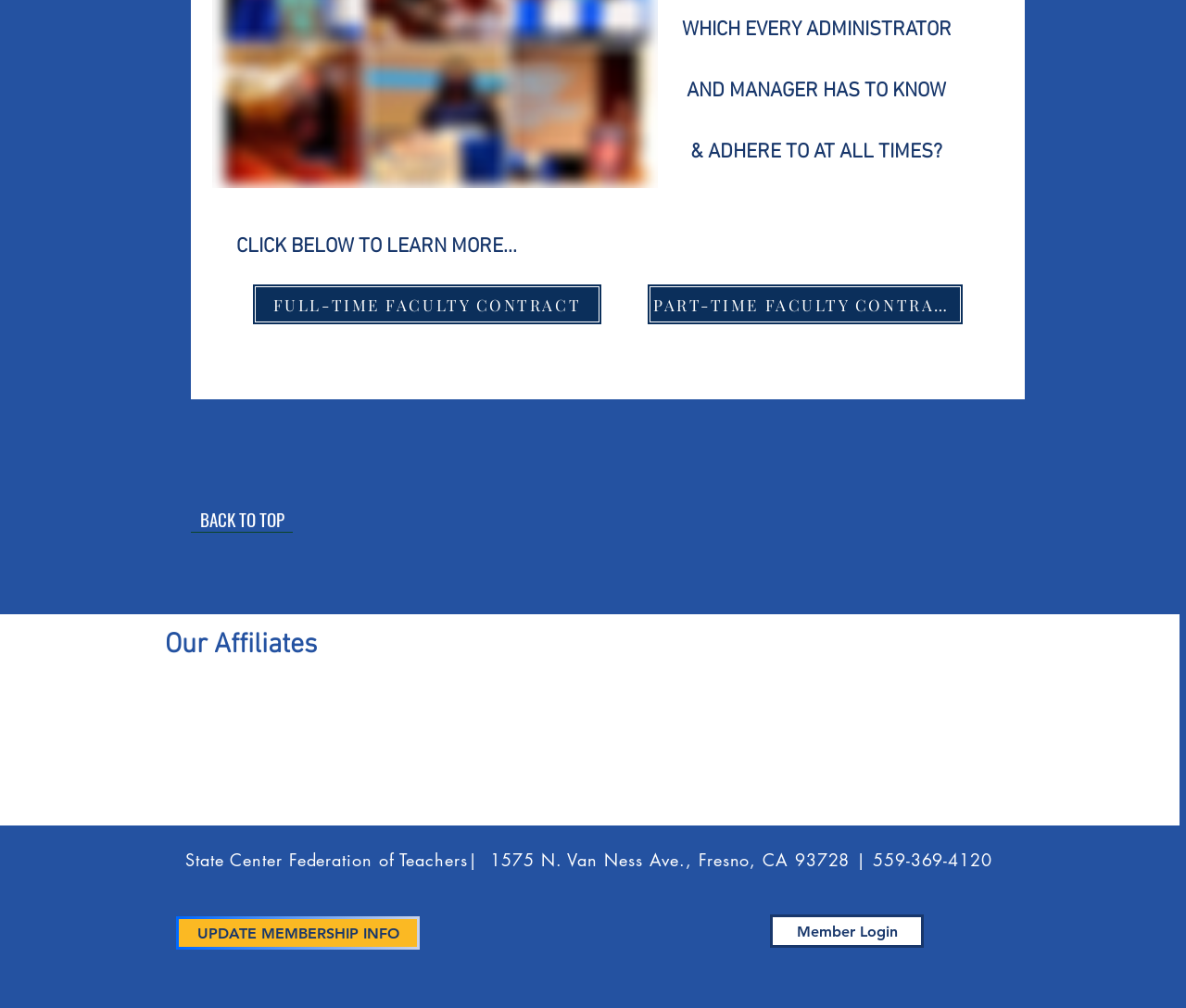How many social media platforms are listed?
Please provide a single word or phrase as your answer based on the image.

4